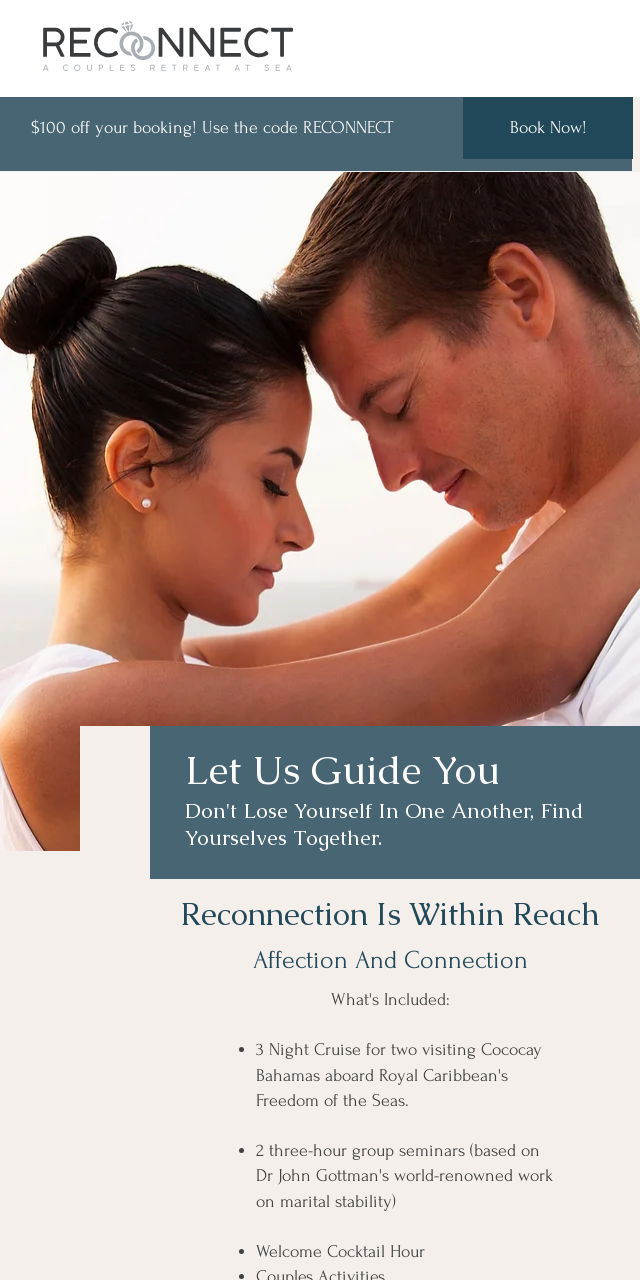Answer the question below with a single word or a brief phrase: 
What is the purpose of the couples' retreat?

Revitalizing relationships